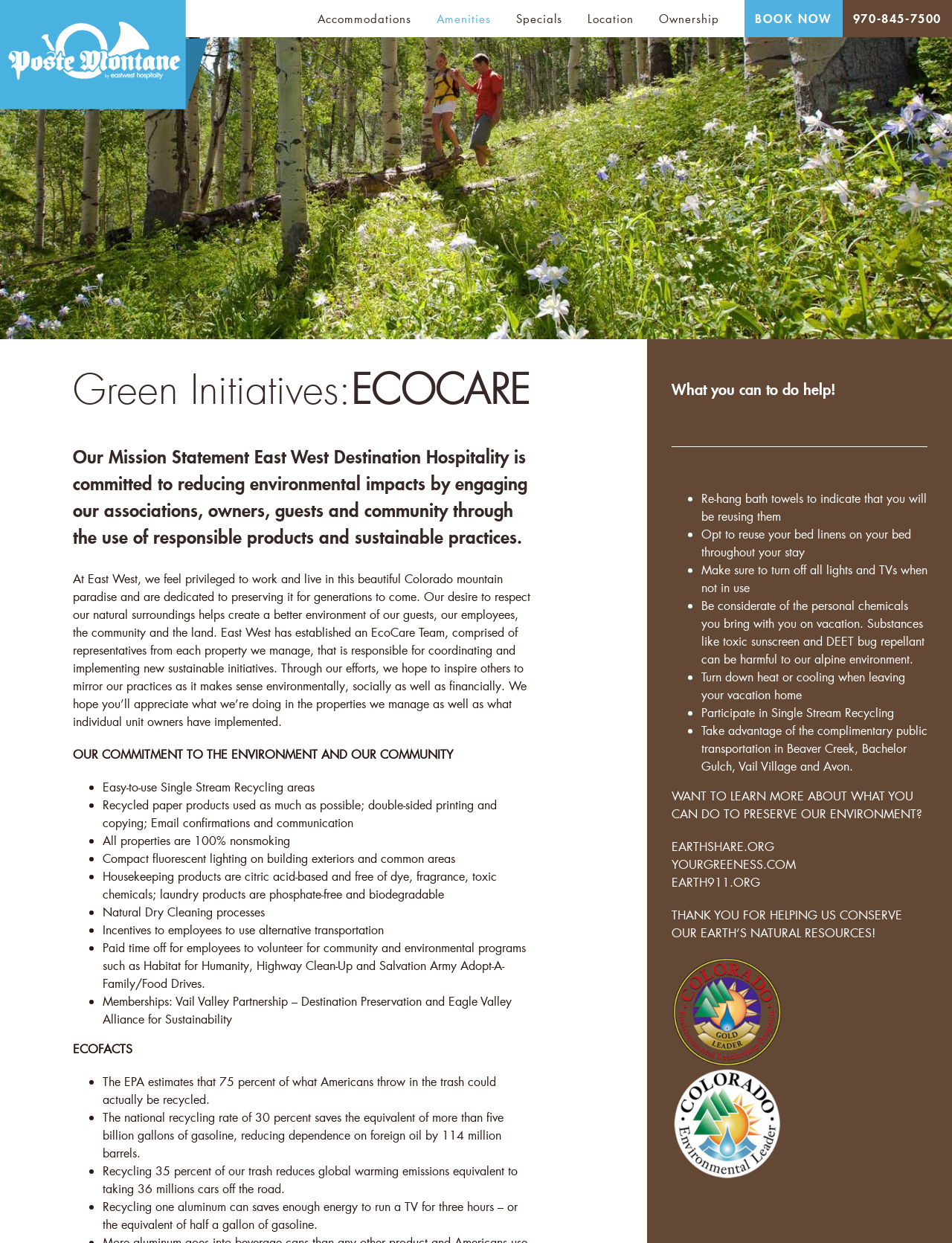What is the purpose of the Single Stream Recycling areas?
Refer to the screenshot and answer in one word or phrase.

Easy-to-use recycling